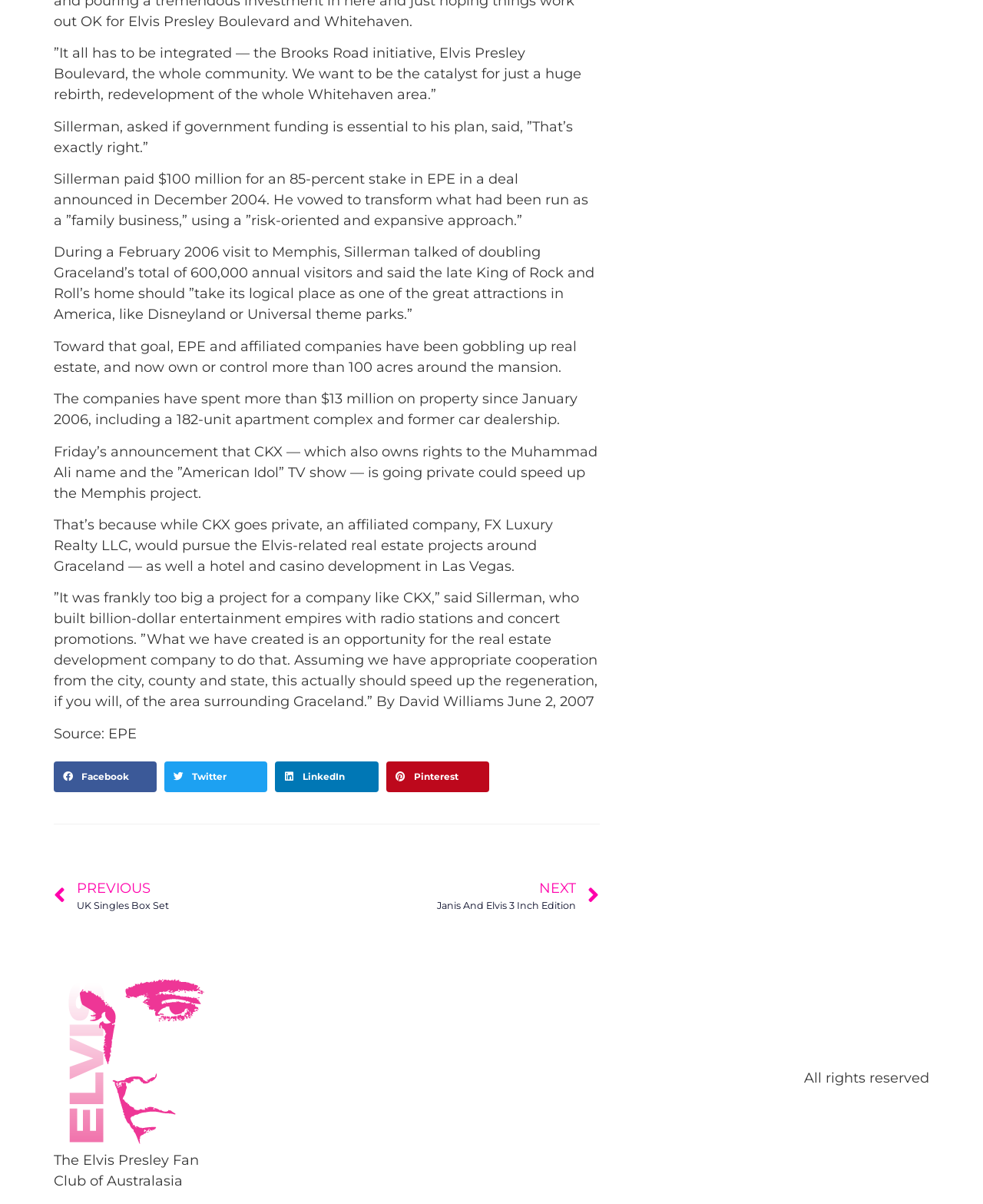Who is the owner of EPE?
Respond to the question with a well-detailed and thorough answer.

According to the text, Sillerman paid $100 million for an 85-percent stake in EPE in a deal announced in December 2004, indicating that he is the owner of EPE.